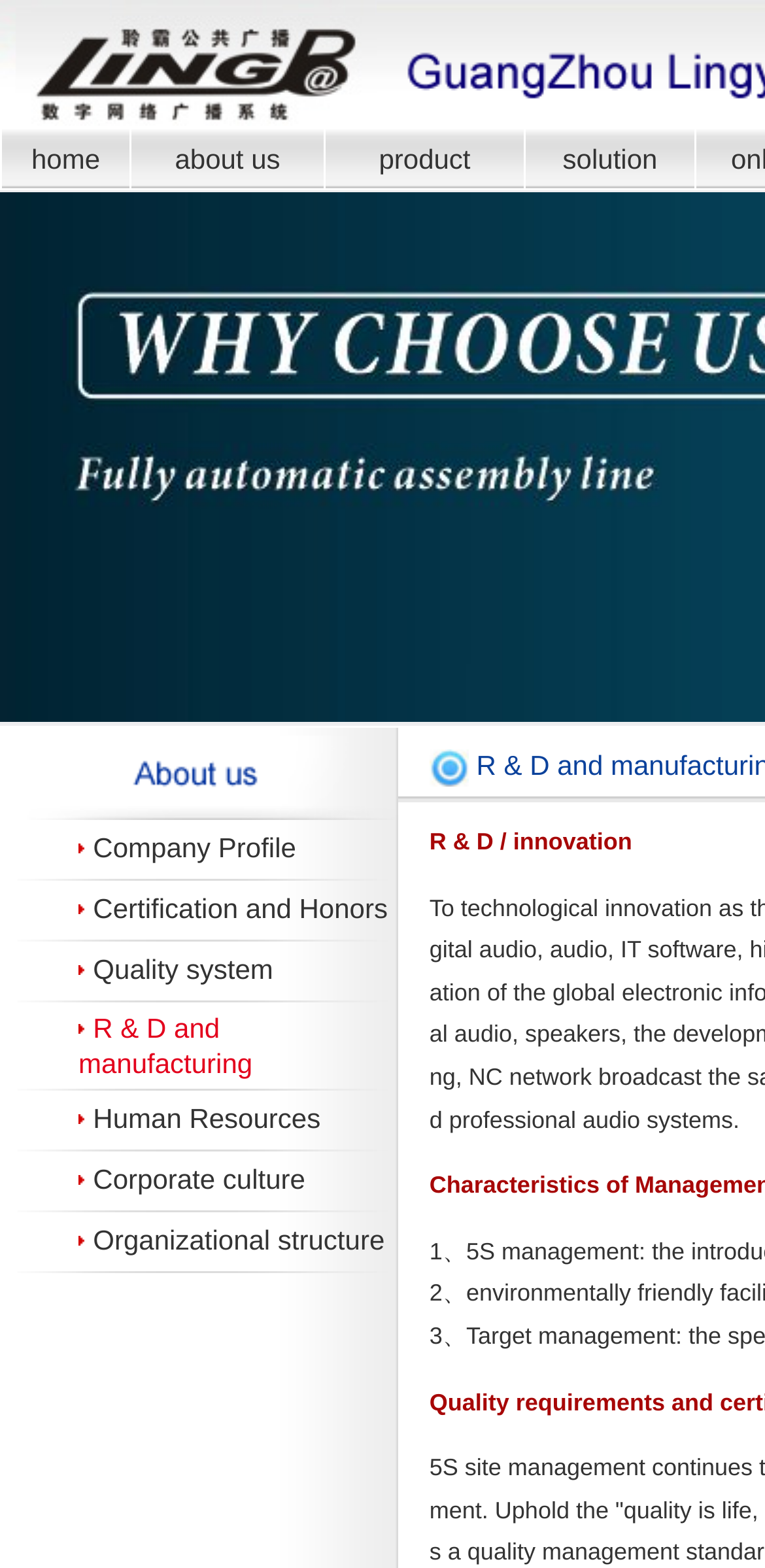Specify the bounding box coordinates of the region I need to click to perform the following instruction: "explore quality system". The coordinates must be four float numbers in the range of 0 to 1, i.e., [left, top, right, bottom].

[0.122, 0.608, 0.357, 0.628]